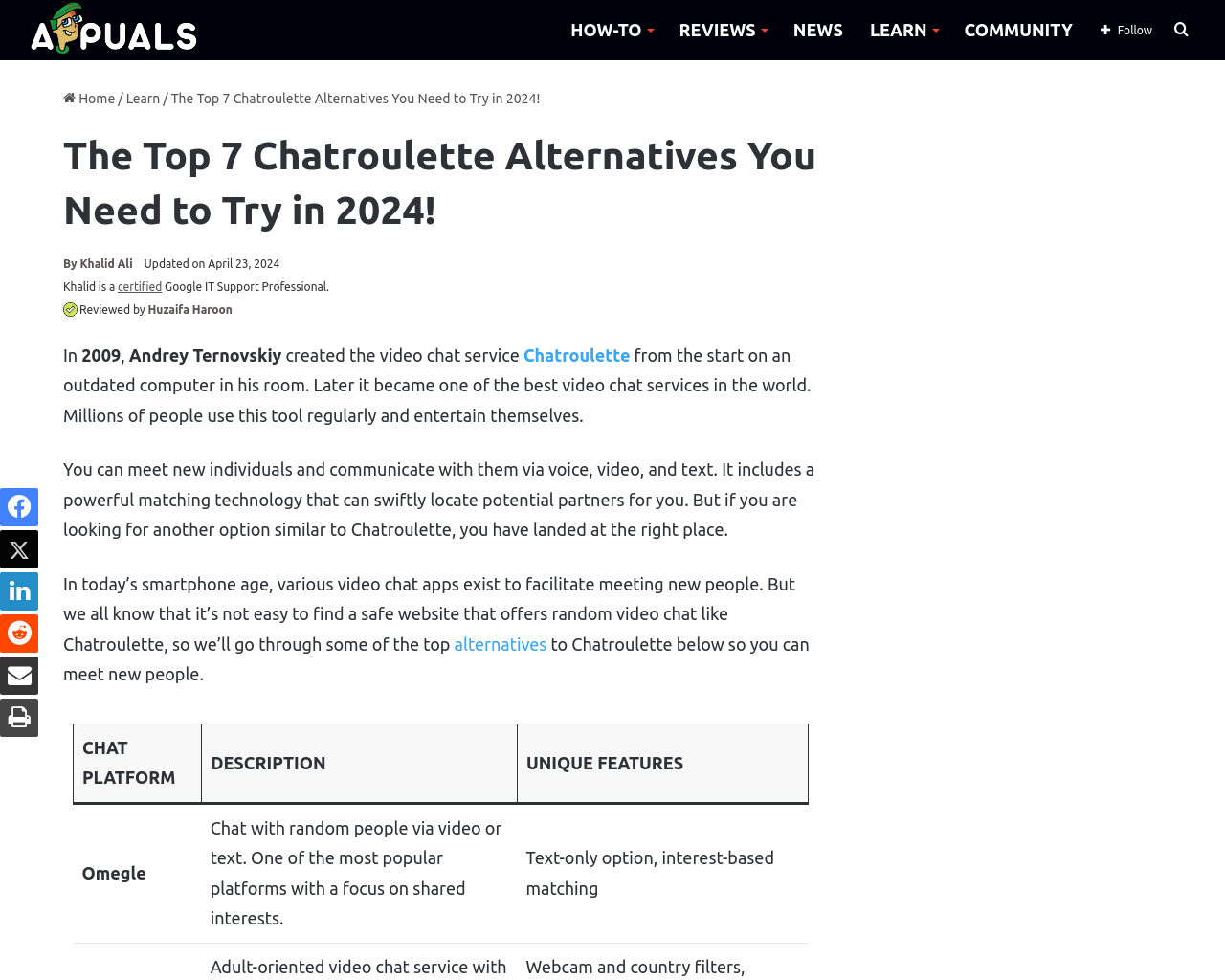Determine the bounding box for the UI element as described: "Learn". The coordinates should be represented as four float numbers between 0 and 1, formatted as [left, top, right, bottom].

[0.103, 0.093, 0.131, 0.108]